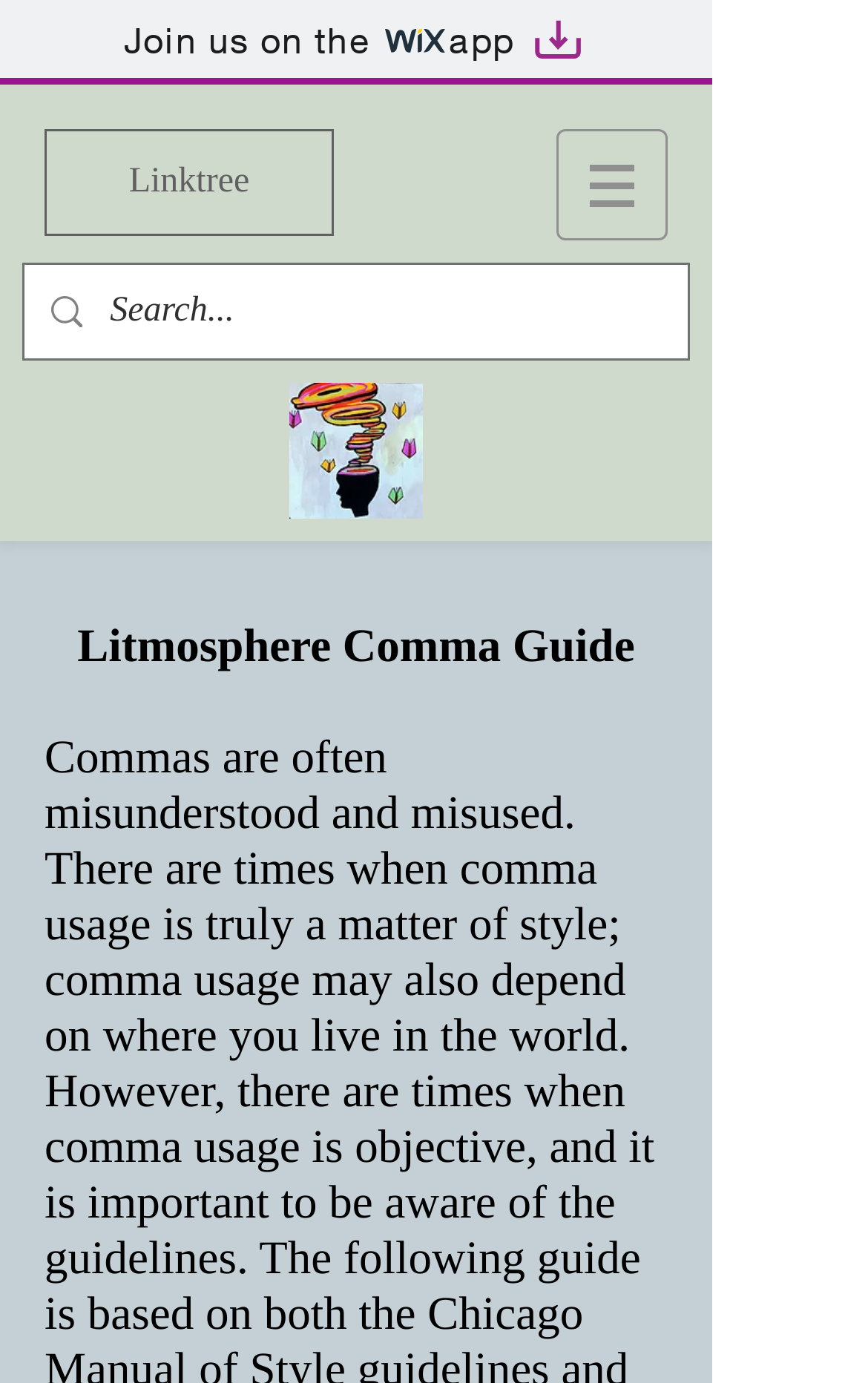Examine the image and give a thorough answer to the following question:
What is the text on the navigation button?

I found the navigation element with the description 'Site' at coordinates [0.641, 0.093, 0.769, 0.174], which suggests that the text on the navigation button is 'Site'.